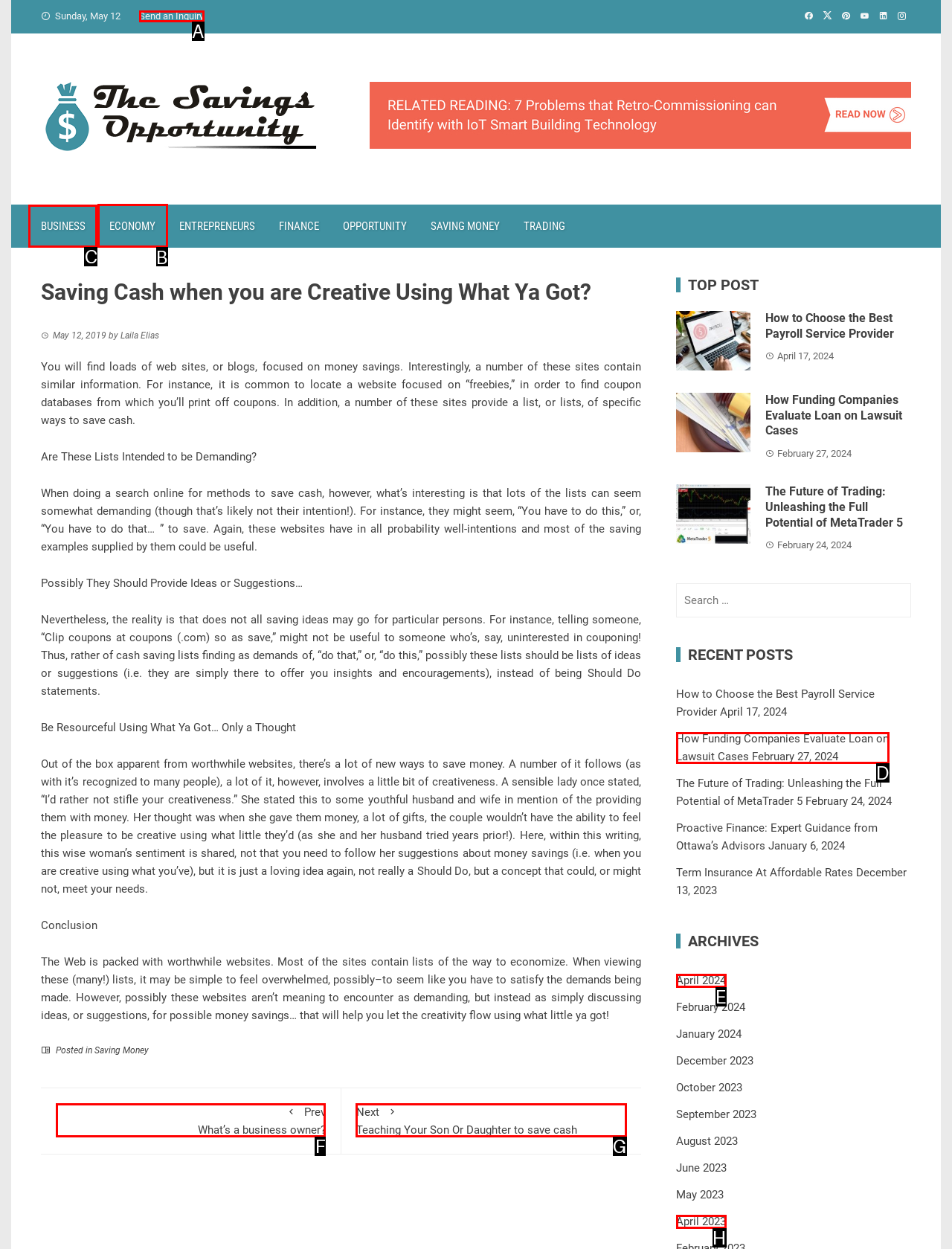Select the HTML element that should be clicked to accomplish the task: Click on the 'BUSINESS' link Reply with the corresponding letter of the option.

C